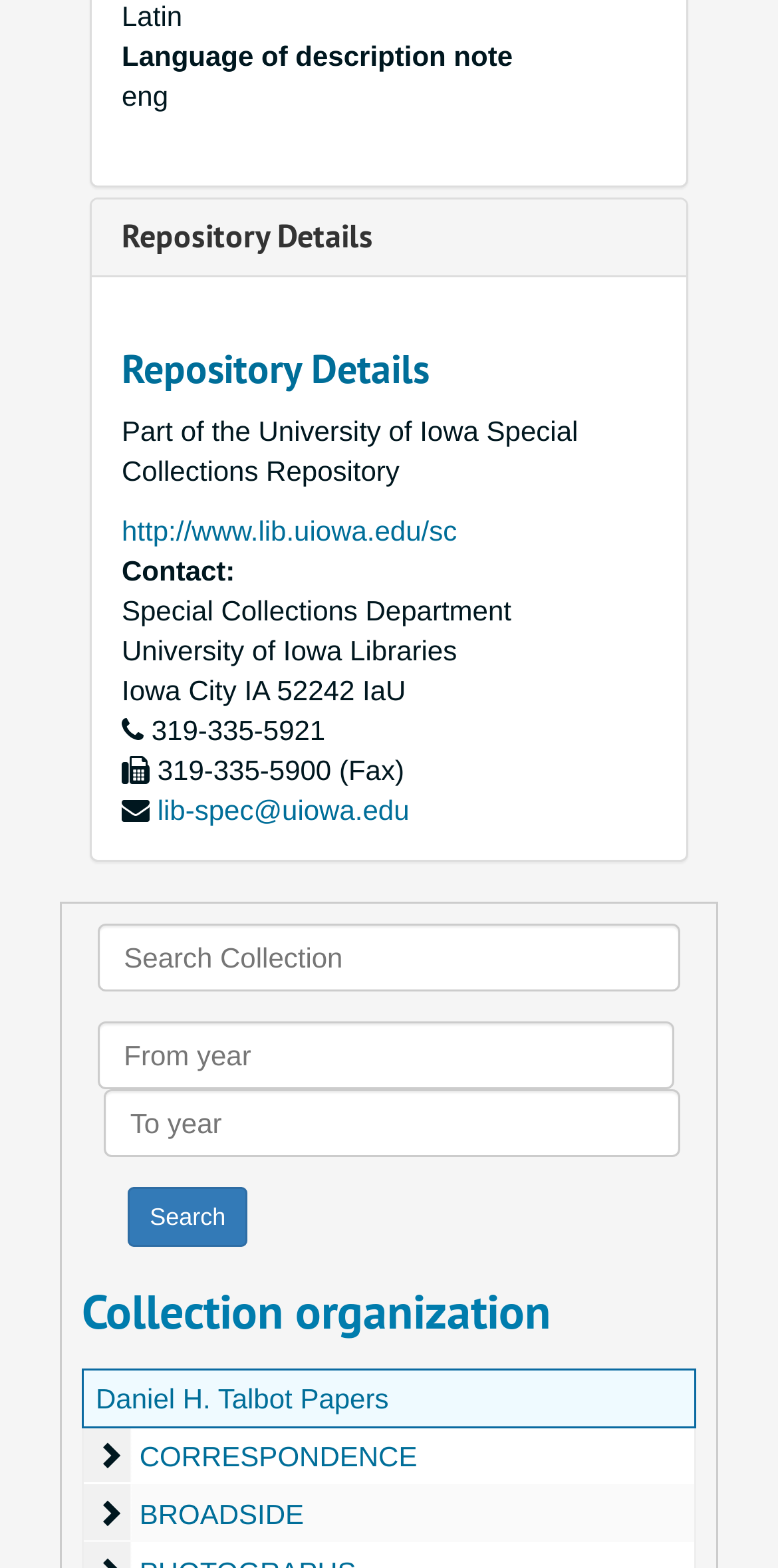Please determine the bounding box coordinates of the section I need to click to accomplish this instruction: "Enter search query".

[0.126, 0.589, 0.874, 0.632]